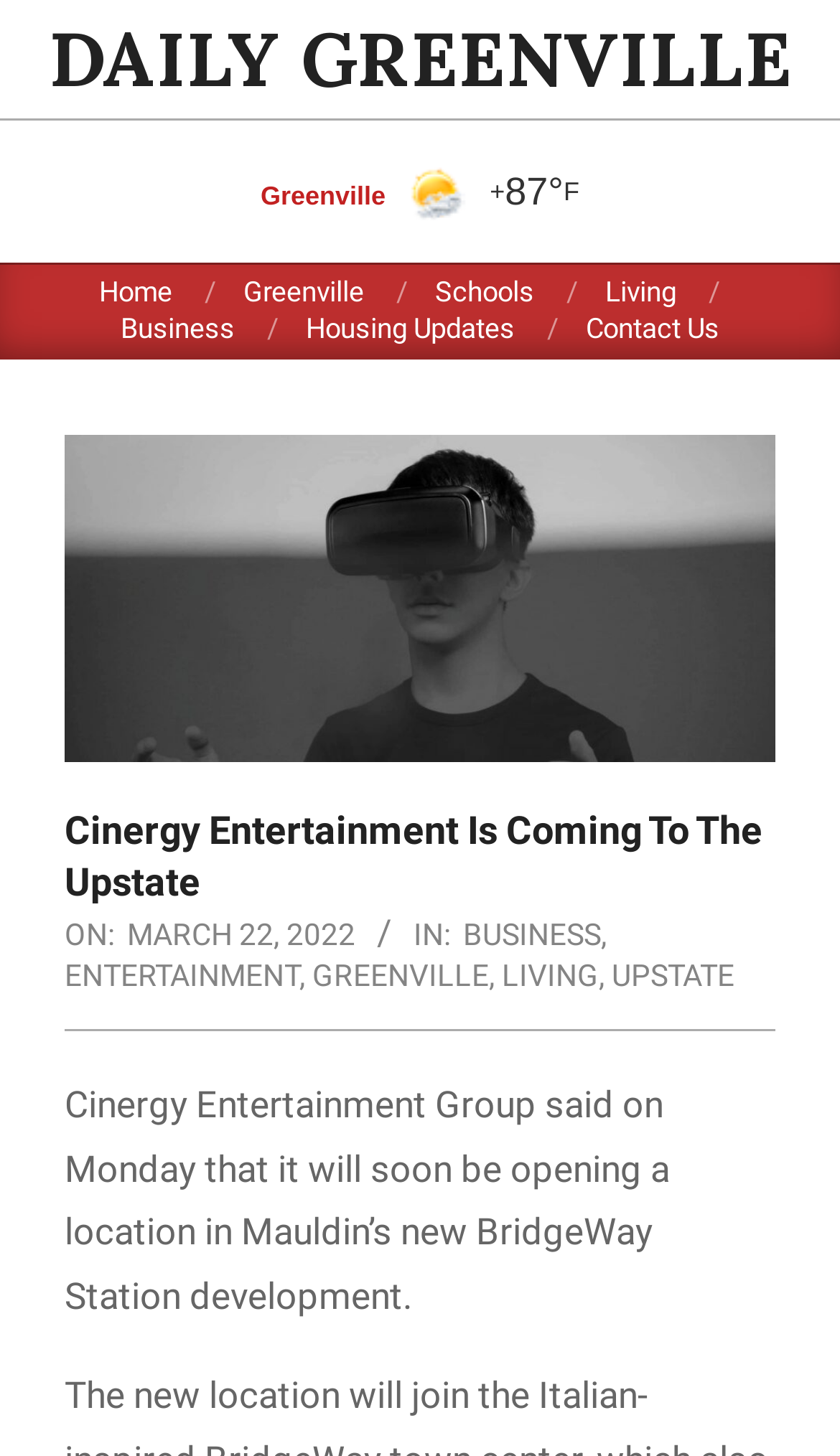What is the date of the article?
Answer the question with a detailed explanation, including all necessary information.

The article's timestamp is displayed as 'Tuesday, March 22, 2022, 3:47 pm', indicating the date and time the article was published.